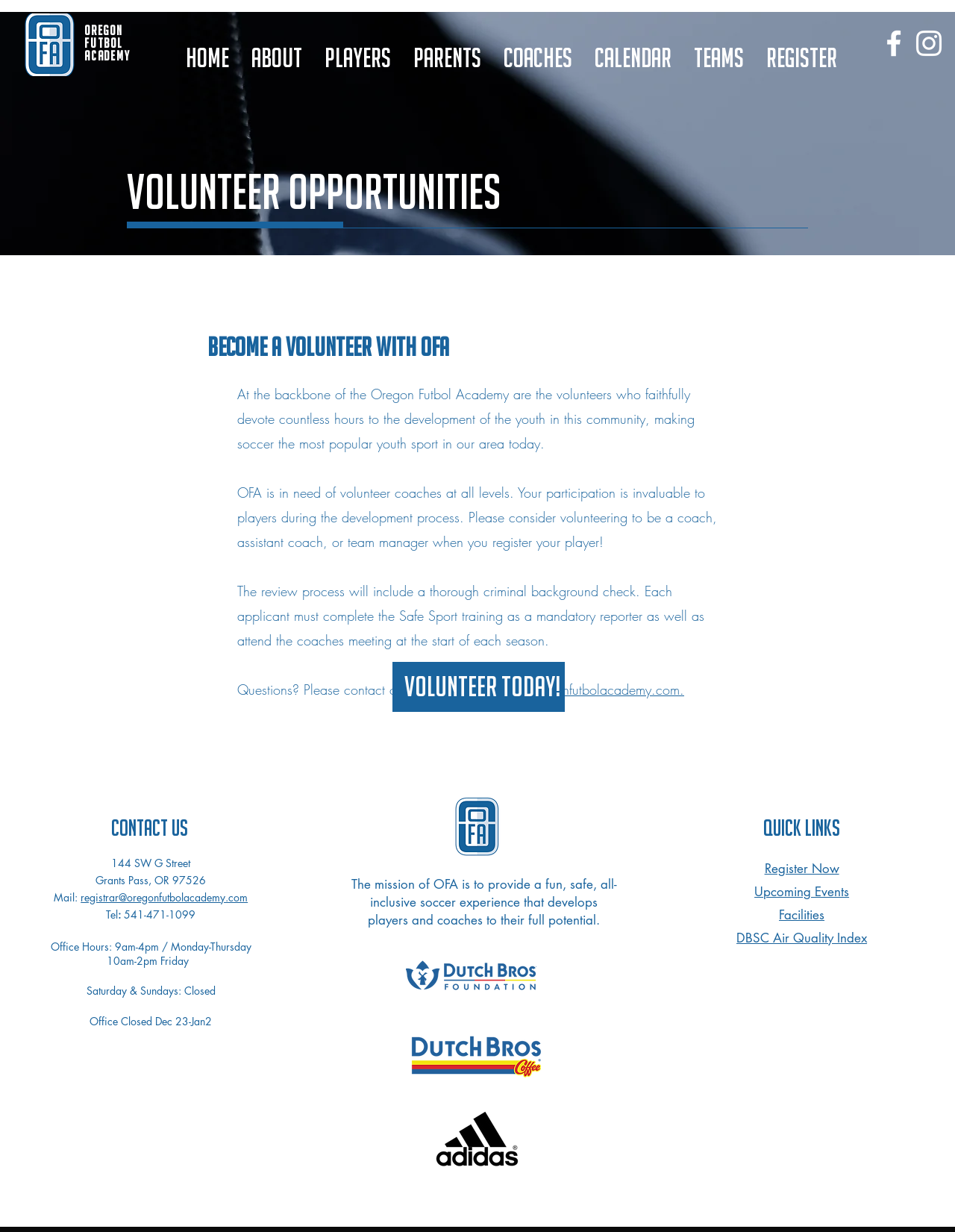What is the contact email of the registrar?
Provide a detailed answer to the question, using the image to inform your response.

I found this answer by looking at the text 'Questions? Please contact our registrar at' followed by a link with the email address 'registrar@oregonfutbolacademy.com'.